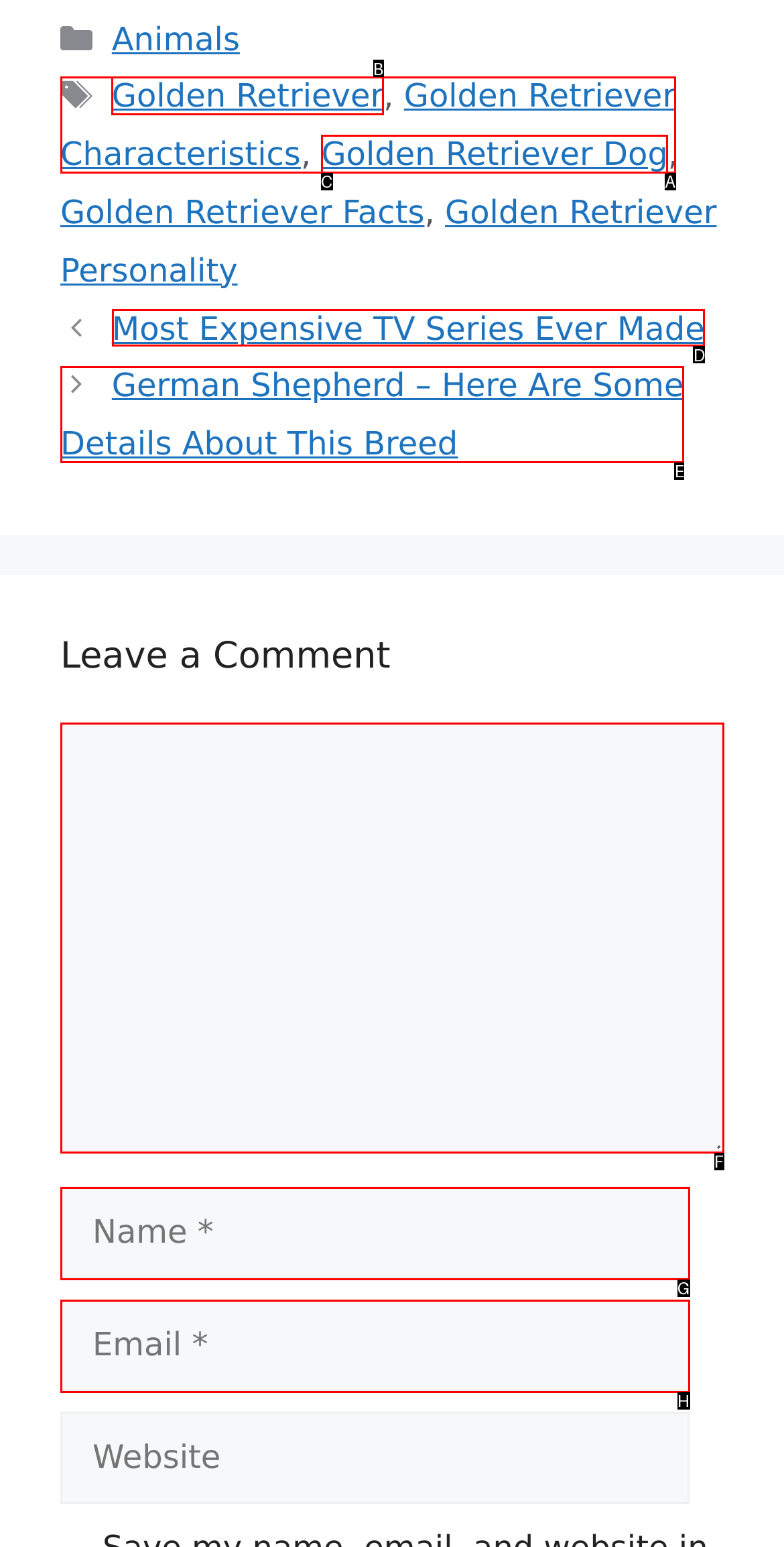Identify the correct lettered option to click in order to perform this task: Click on the 'Most Expensive TV Series Ever Made' post. Respond with the letter.

D